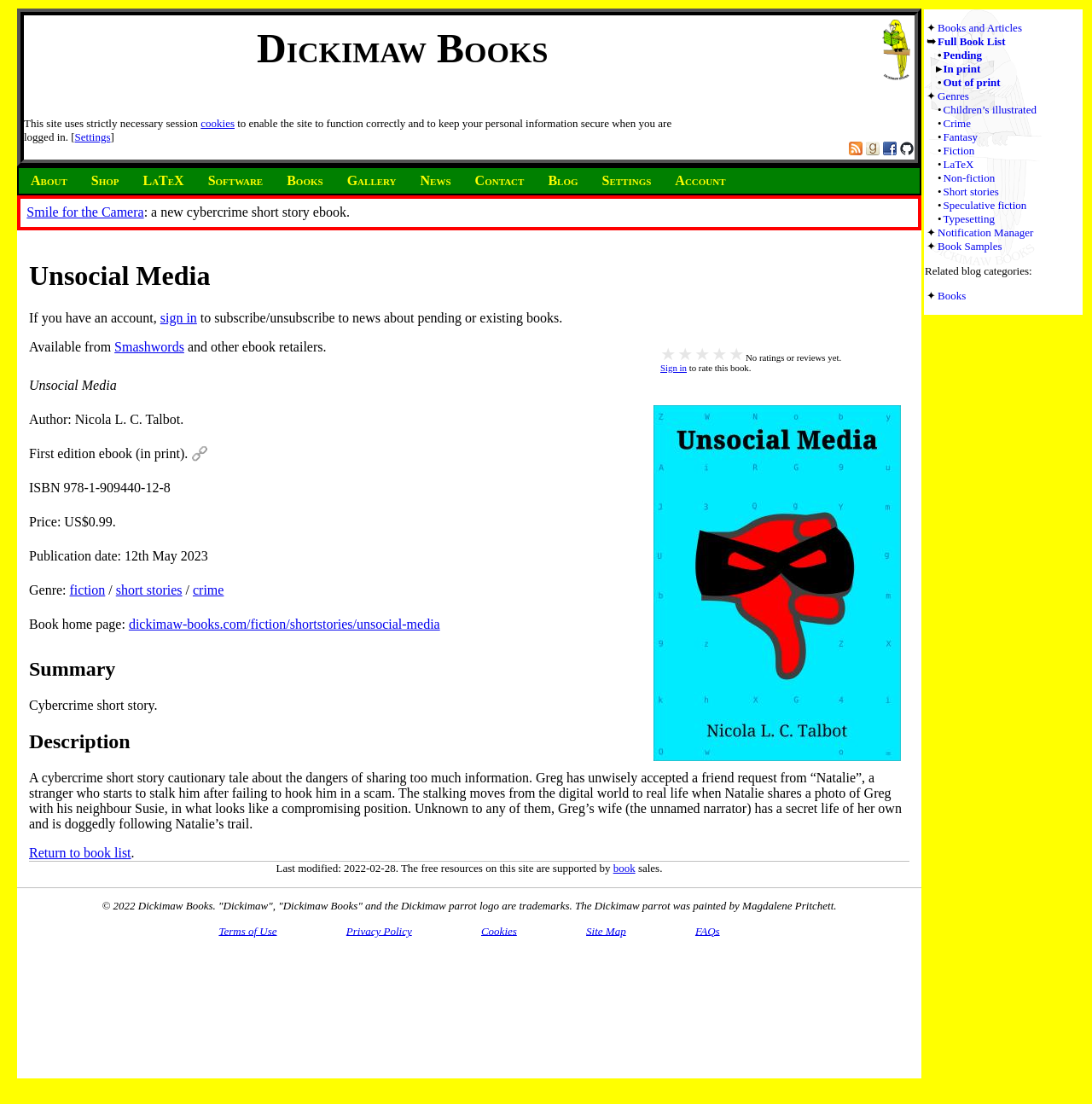What is the author of the ebook 'Unsocial Media'?
Examine the webpage screenshot and provide an in-depth answer to the question.

I looked for the author information of the ebook 'Unsocial Media' and found the static text 'Author: Nicola L. C. Talbot.' which indicates the author of the ebook.